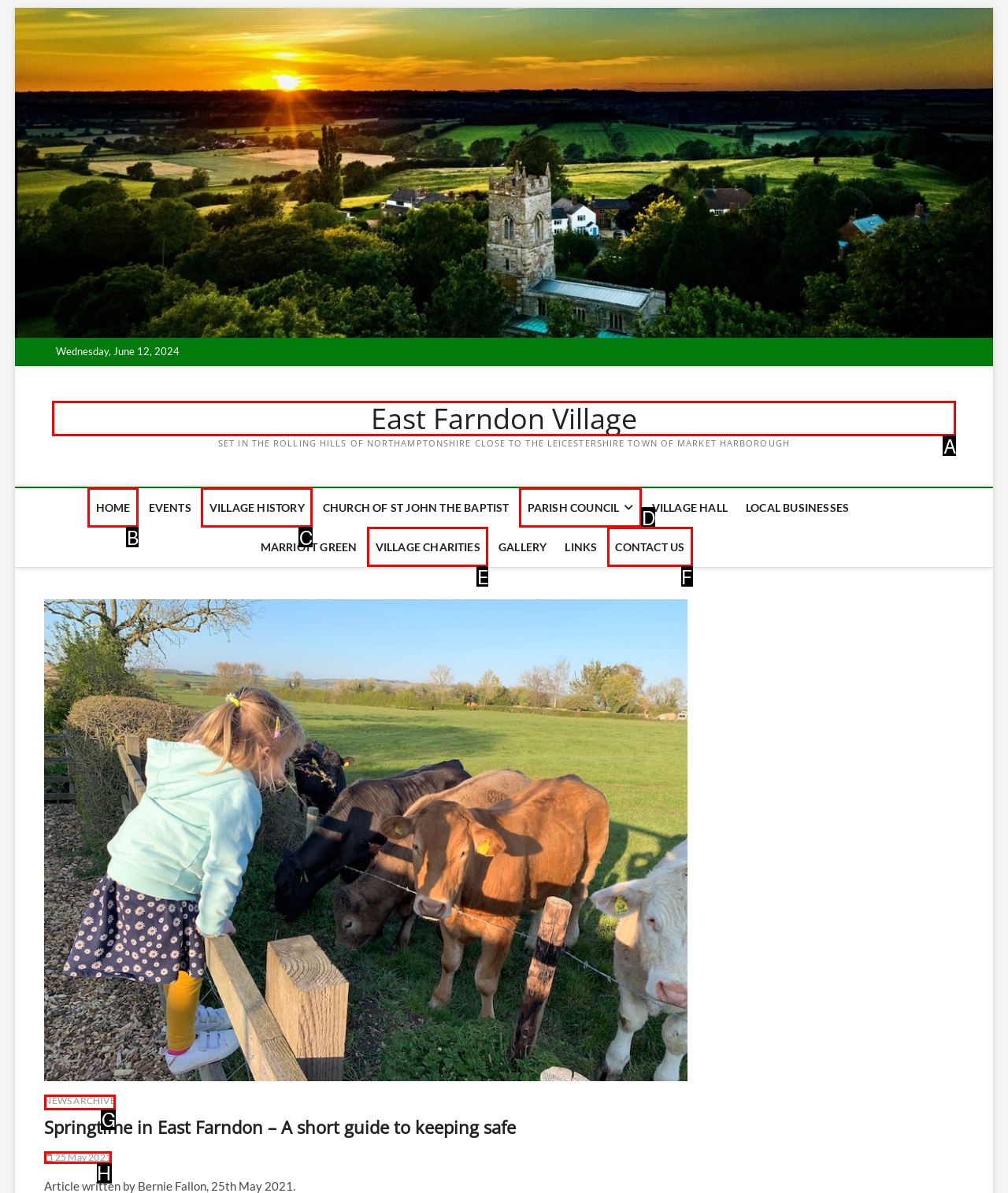From the given choices, determine which HTML element aligns with the description: Hart Crag Respond with the letter of the appropriate option.

None